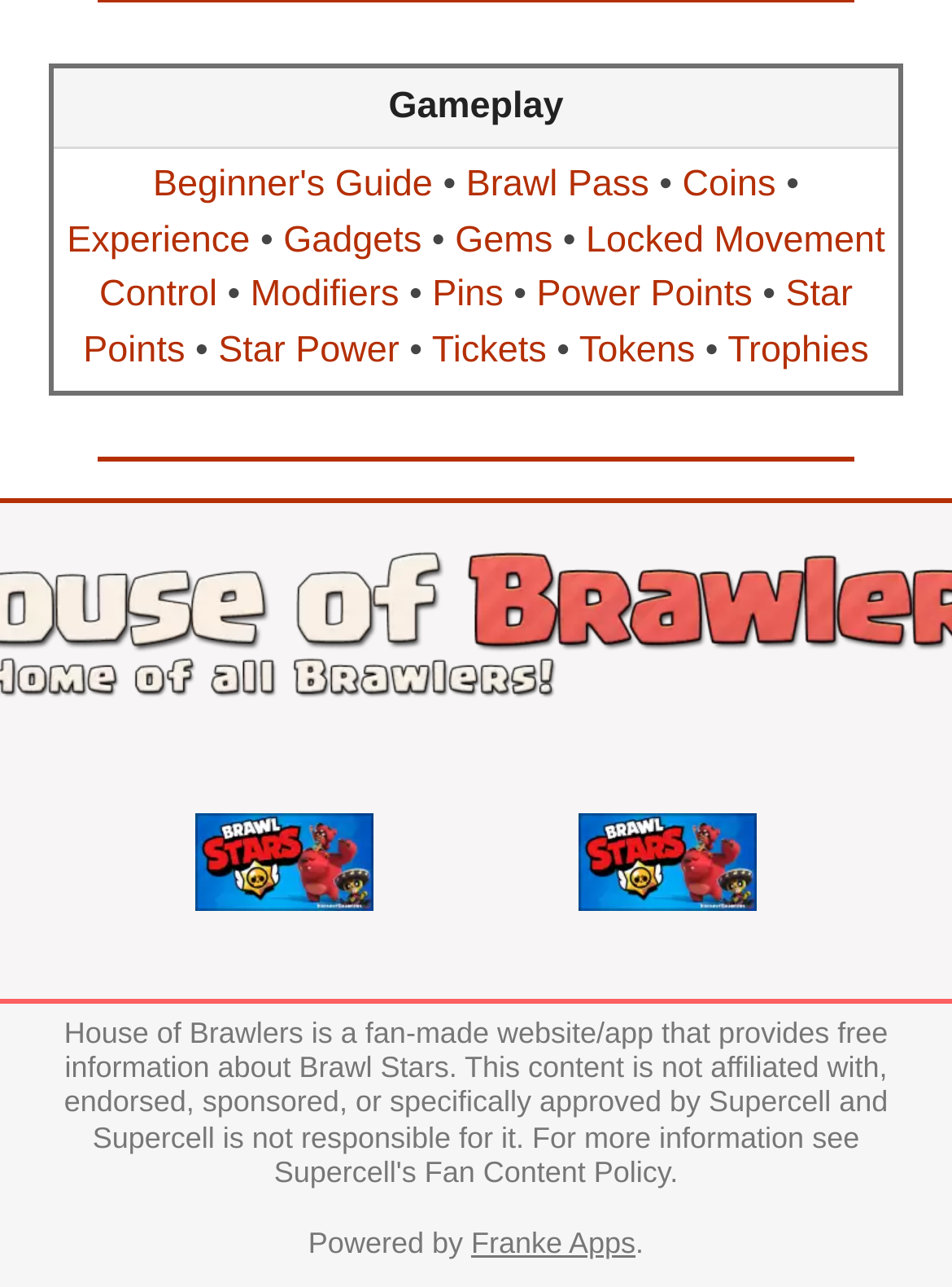Give a concise answer using one word or a phrase to the following question:
How many separators are there on the webpage?

1